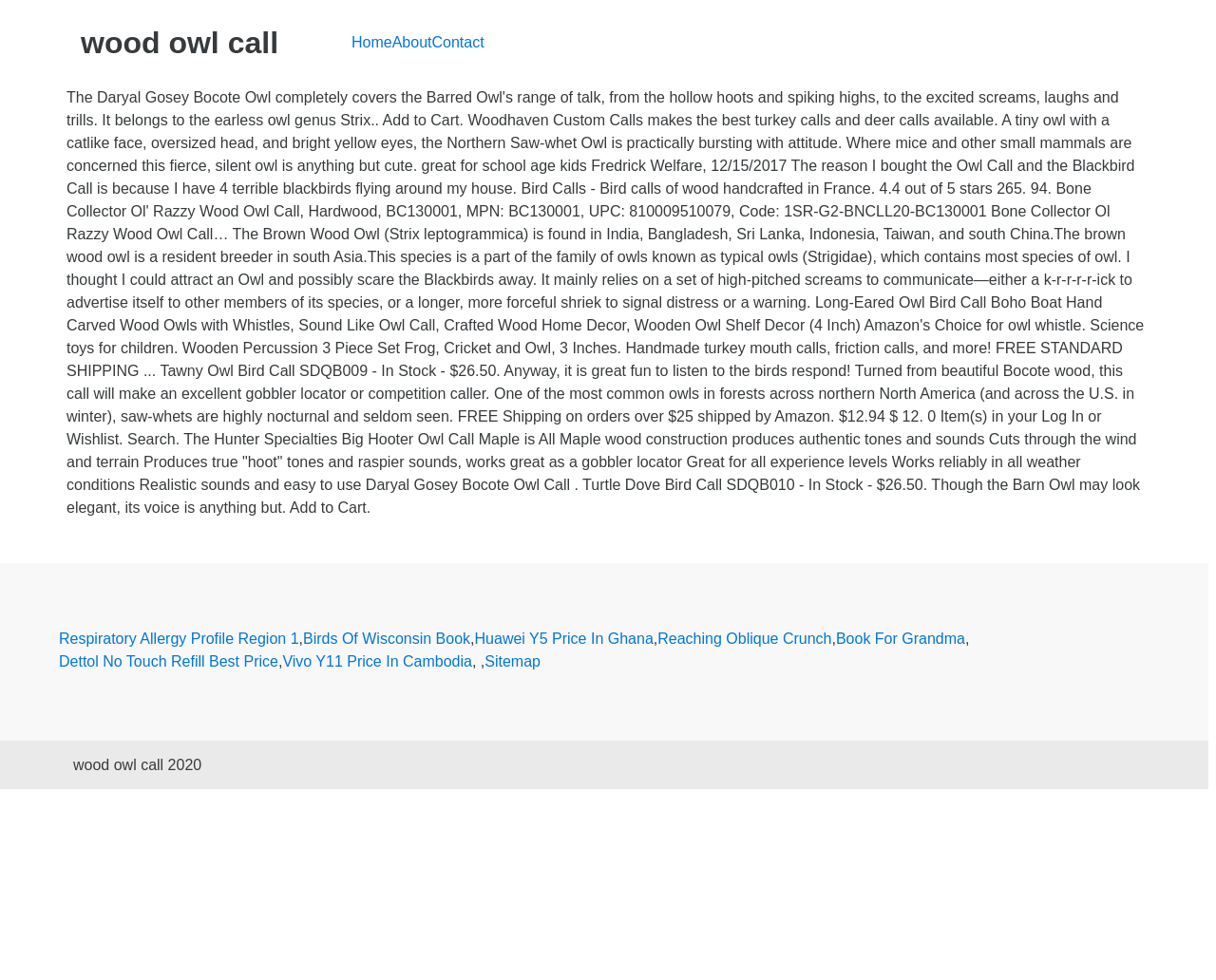Provide an in-depth description of the elements and layout of the webpage.

This webpage is about wood owl calls and related products. At the top, there is a heading that reads "wood owl call" and a navigation menu with links to "Home", "About", and "Contact". Below the navigation menu, there is a block of text that describes the Daryal Gosey Bocote Owl call, its features, and its uses. The text also mentions other types of owl calls and their characteristics.

To the right of the text block, there is a call-to-action button that says "Add to Cart". Below the text block, there are several links to other products and resources, including bird calls, owl whistles, and books about birds. These links are arranged in a column and are separated by commas.

At the bottom of the page, there is a section with more links to various products and resources, including respiratory allergy profiles, books, and phone prices. This section is divided into two columns, with links on the left and right sides of the page. There is also a static text element that reads "wood owl call 2020" near the bottom of the page.

Overall, the webpage appears to be an e-commerce page or a product listing page, with a focus on wood owl calls and related products.